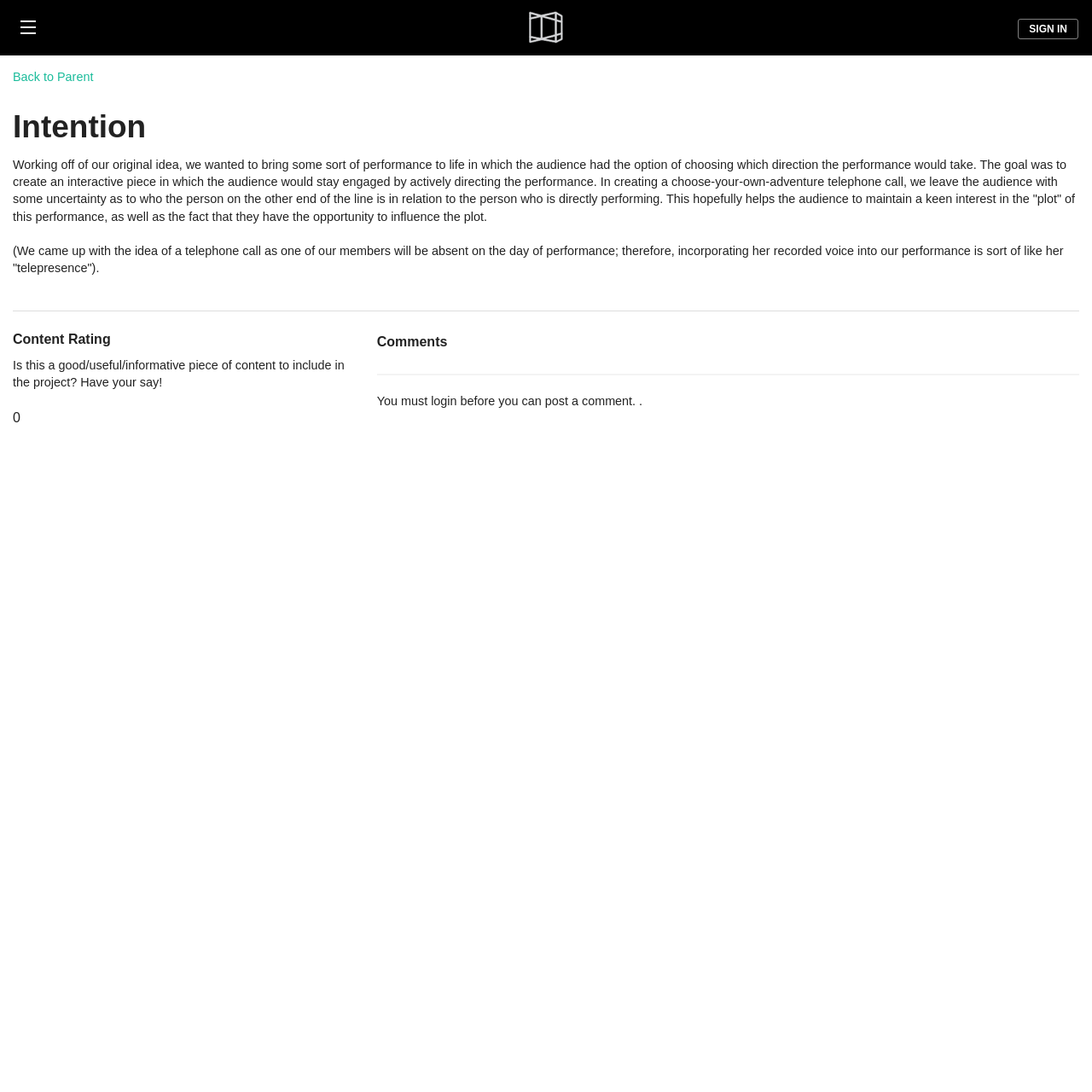What is the relation of the person on the other end of the line to the performer?
Please ensure your answer to the question is detailed and covers all necessary aspects.

The relation of the person on the other end of the line to the performer is left uncertain, as mentioned in the paragraph describing the intention of the performance, in order to maintain the audience's interest in the plot.